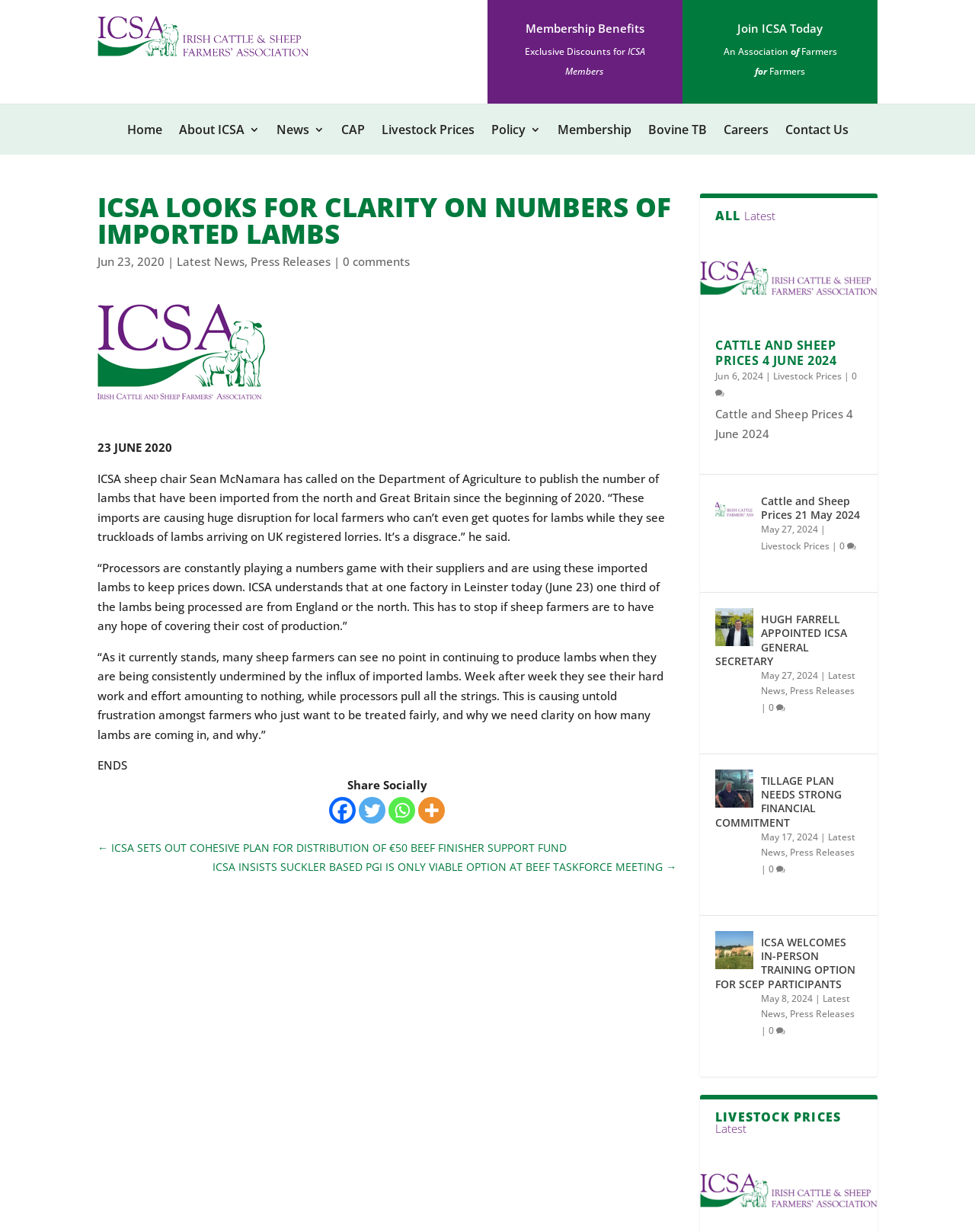Identify the bounding box coordinates for the UI element described as follows: Livestock Prices. Use the format (top-left x, top-left y, bottom-right x, bottom-right y) and ensure all values are floating point numbers between 0 and 1.

[0.793, 0.3, 0.863, 0.311]